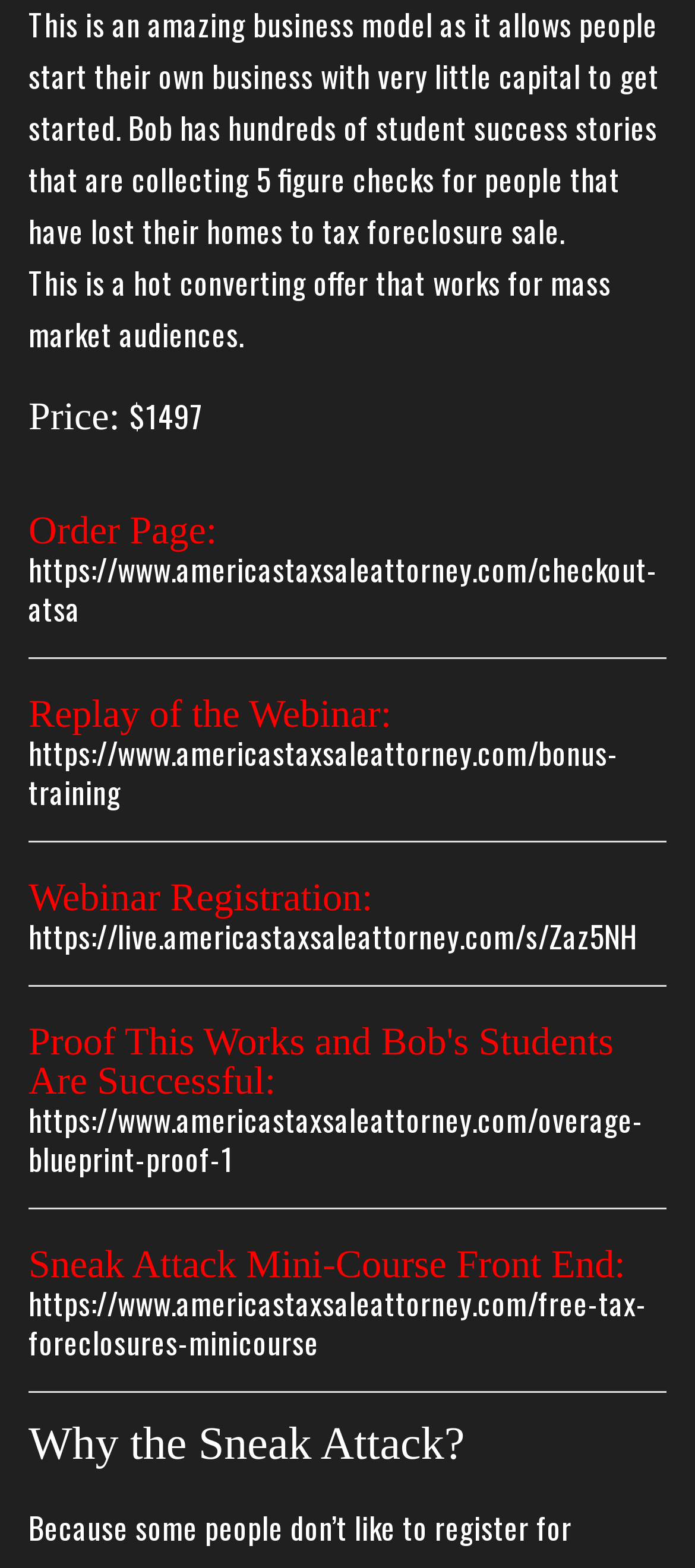What is the name of the person promoting the business model?
Examine the webpage screenshot and provide an in-depth answer to the question.

The name of the person promoting the business model is Bob, as mentioned in the first static text element, which states that 'Bob has hundreds of student success stories that are collecting 5 figure checks for people that have lost their homes to tax foreclosure sale'.